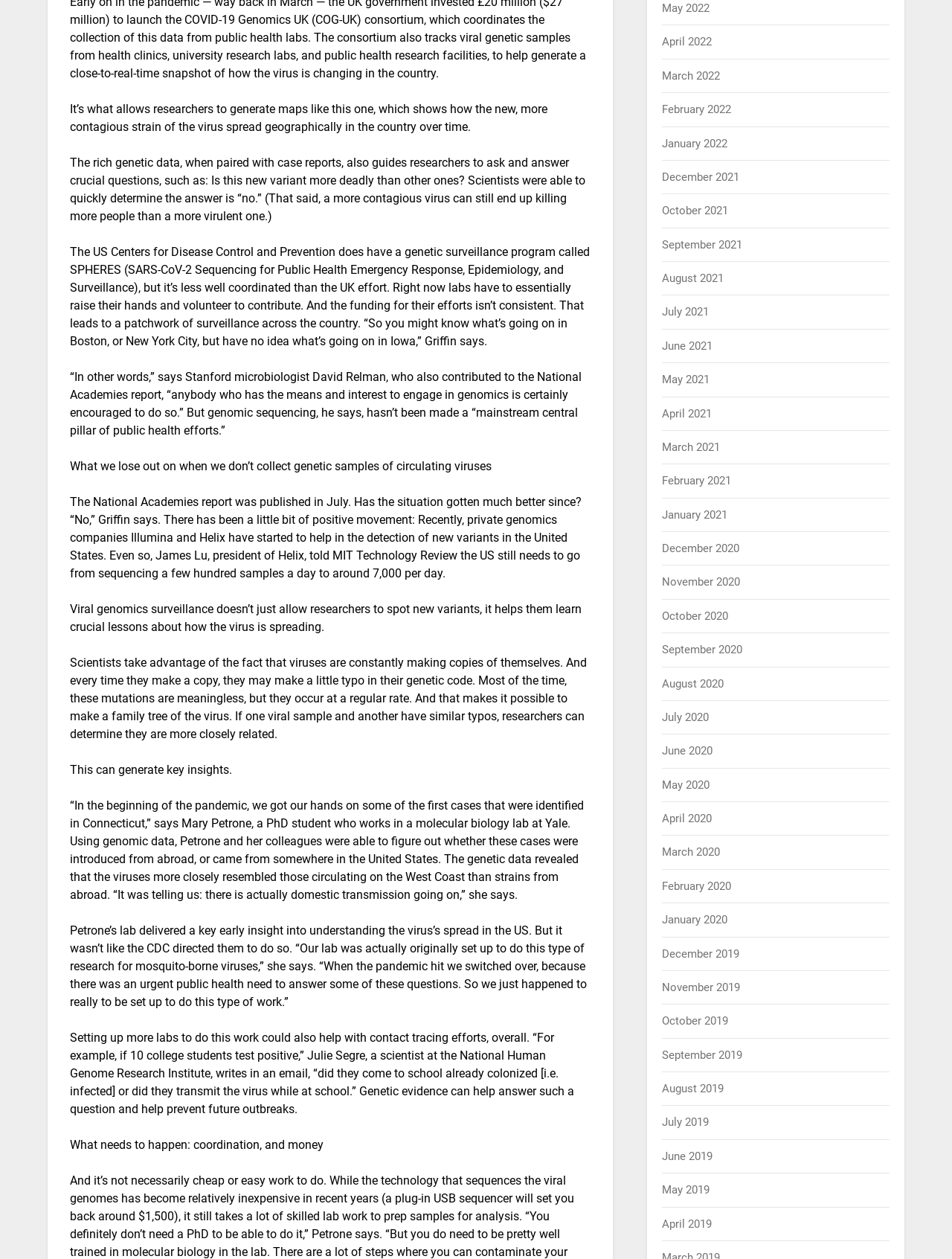Determine the bounding box coordinates of the target area to click to execute the following instruction: "Click on March 2022."

[0.696, 0.055, 0.757, 0.065]